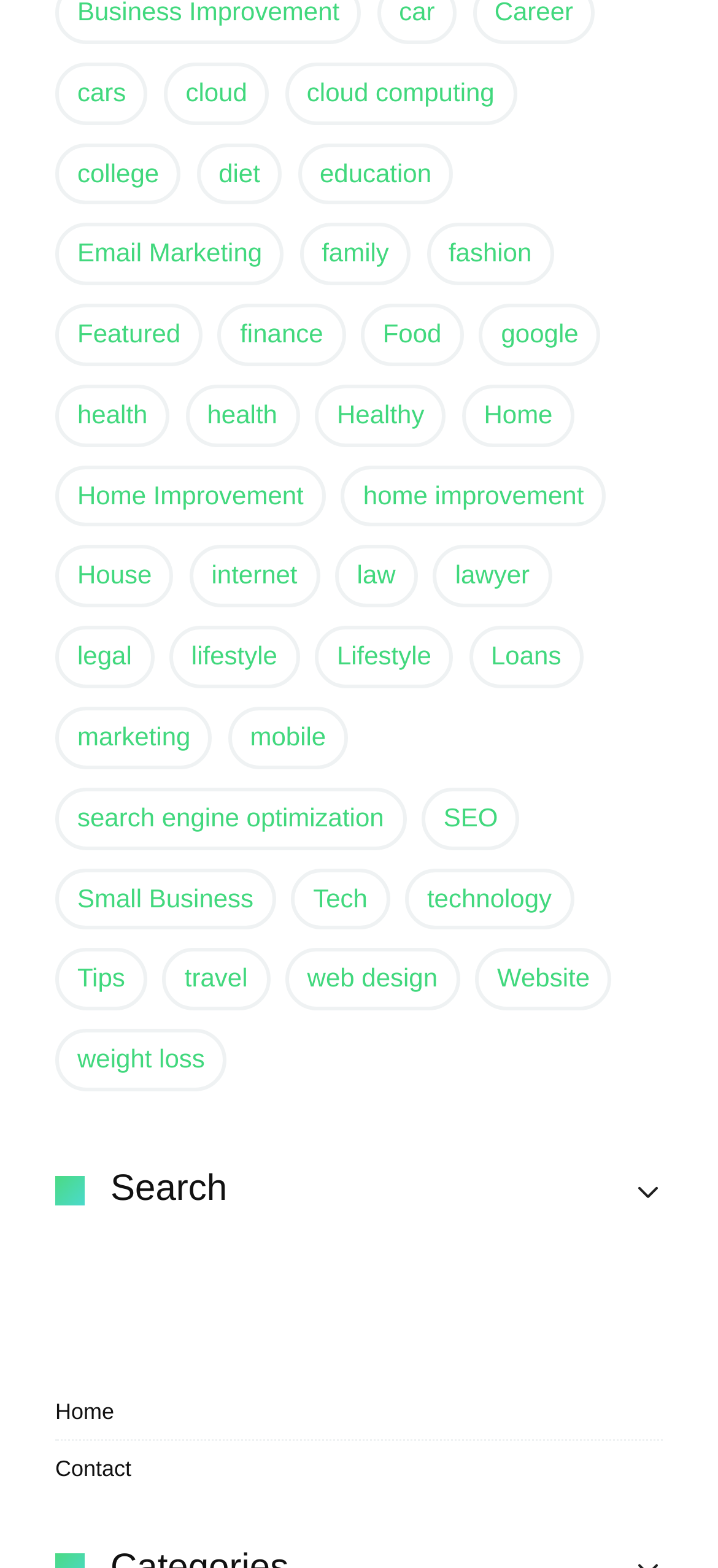Determine the coordinates of the bounding box that should be clicked to complete the instruction: "click on technology". The coordinates should be represented by four float numbers between 0 and 1: [left, top, right, bottom].

[0.564, 0.554, 0.799, 0.593]